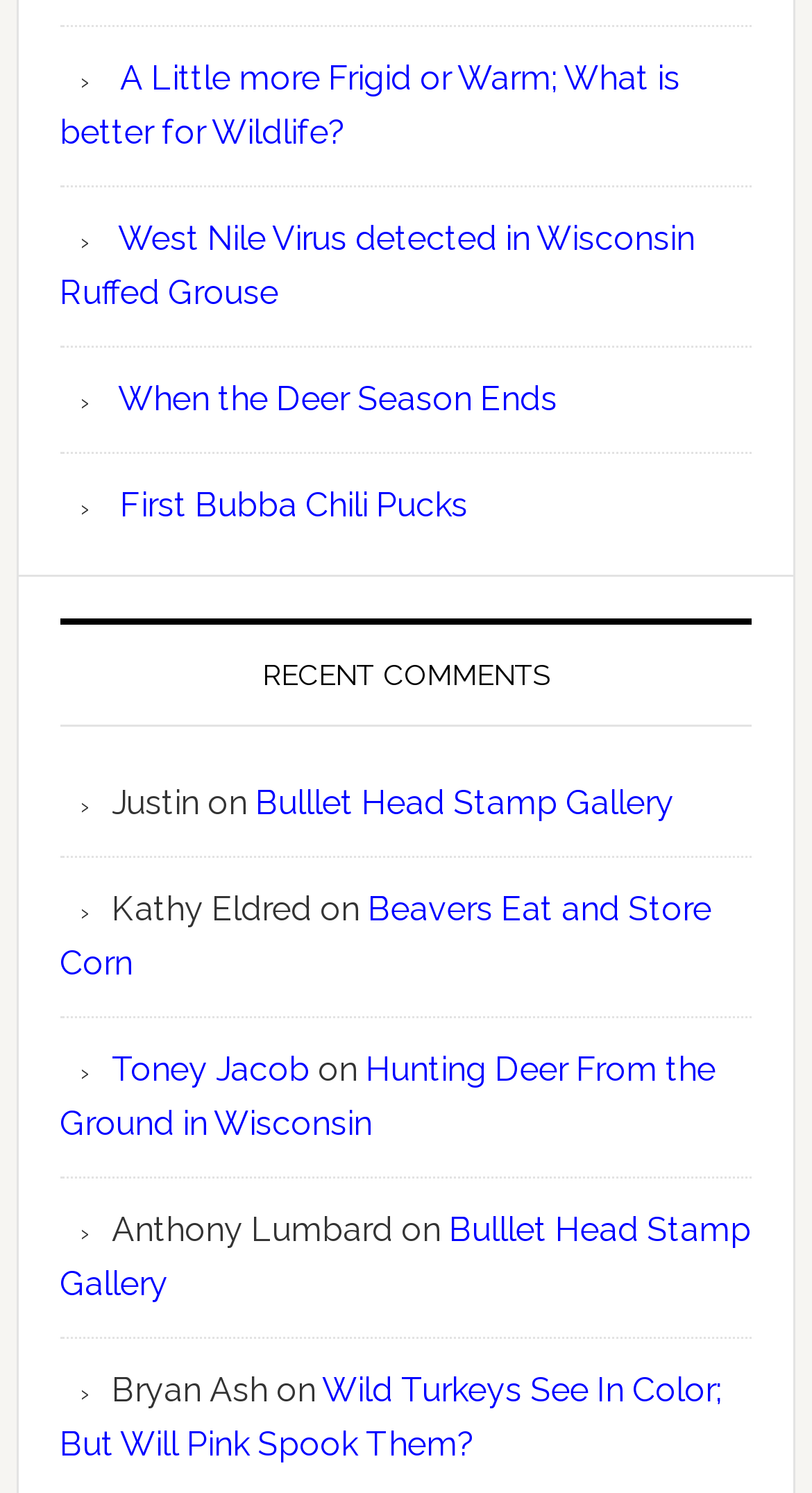Given the following UI element description: "Bulllet Head Stamp Gallery", find the bounding box coordinates in the webpage screenshot.

[0.315, 0.525, 0.83, 0.552]